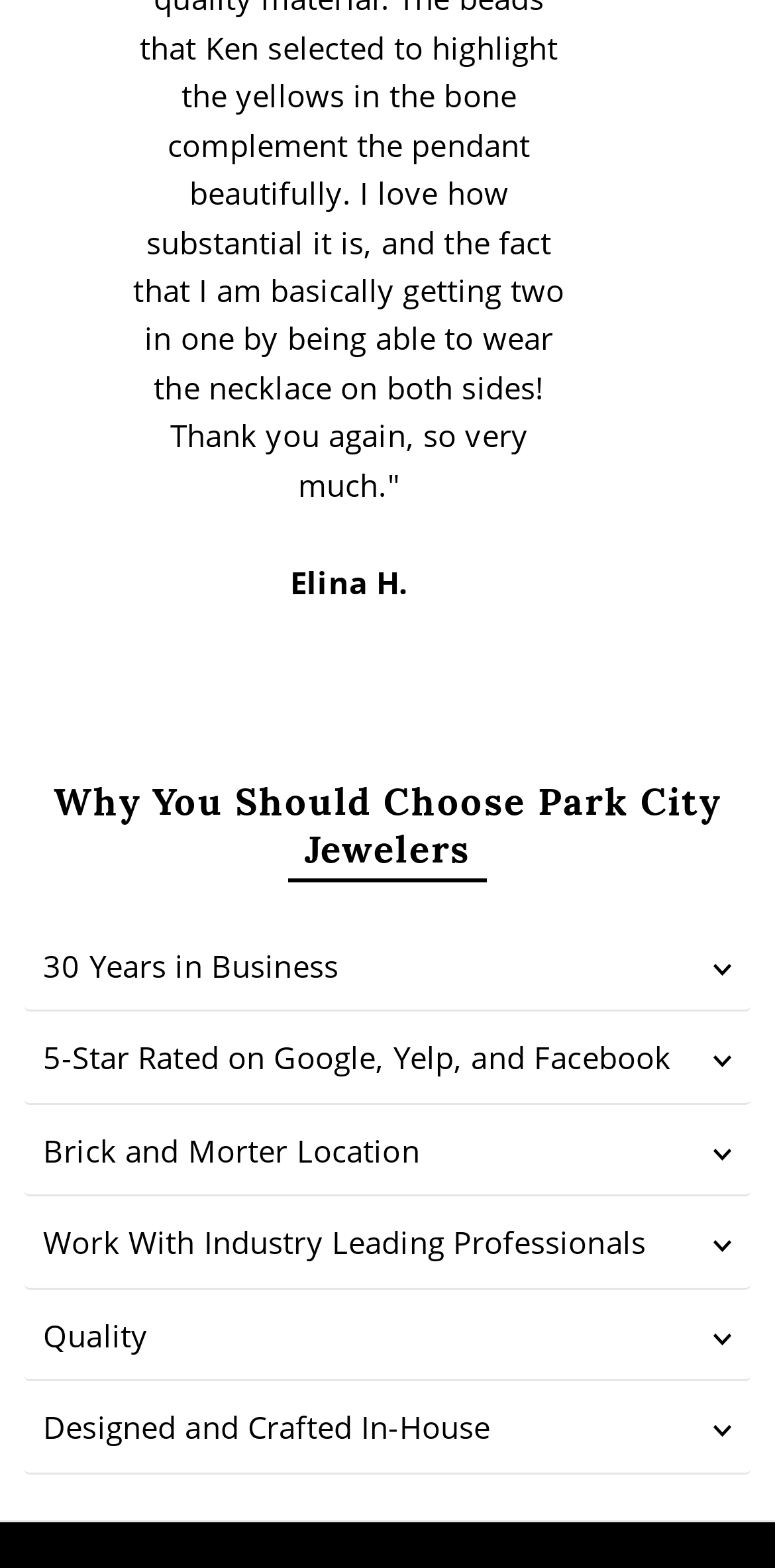Given the description Work With Industry Leading Professionals, predict the bounding box coordinates of the UI element. Ensure the coordinates are in the format (top-left x, top-left y, bottom-right x, bottom-right y) and all values are between 0 and 1.

[0.03, 0.765, 0.97, 0.822]